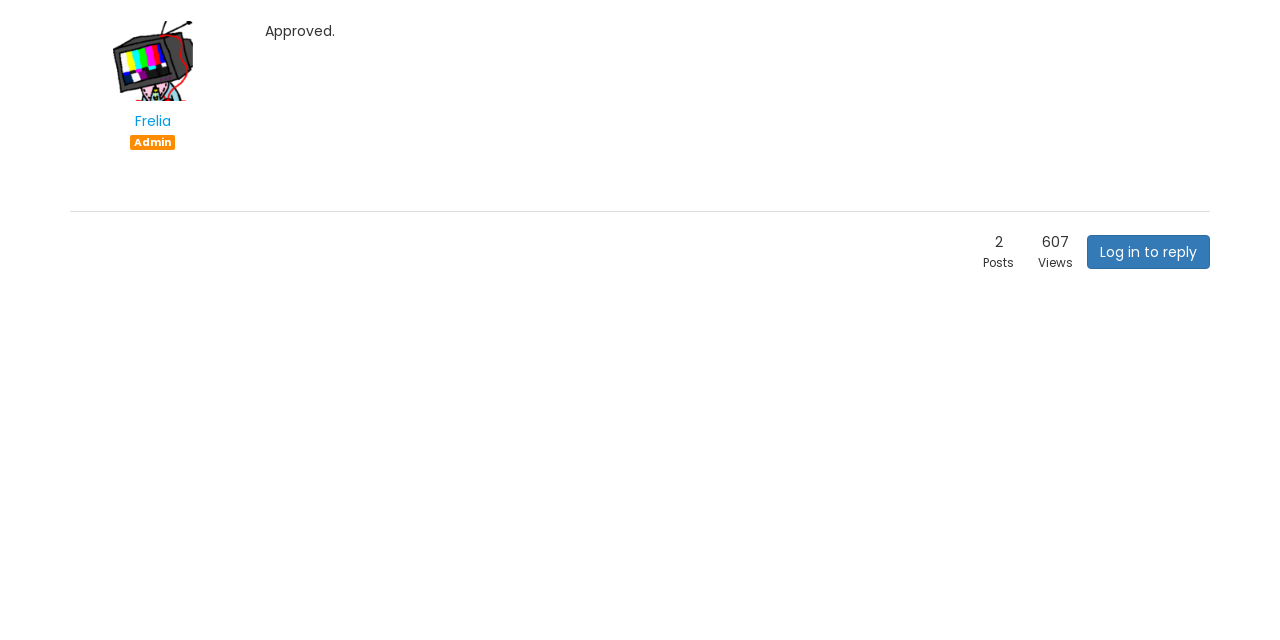Find the bounding box of the UI element described as follows: "Frelia".

[0.105, 0.173, 0.133, 0.204]